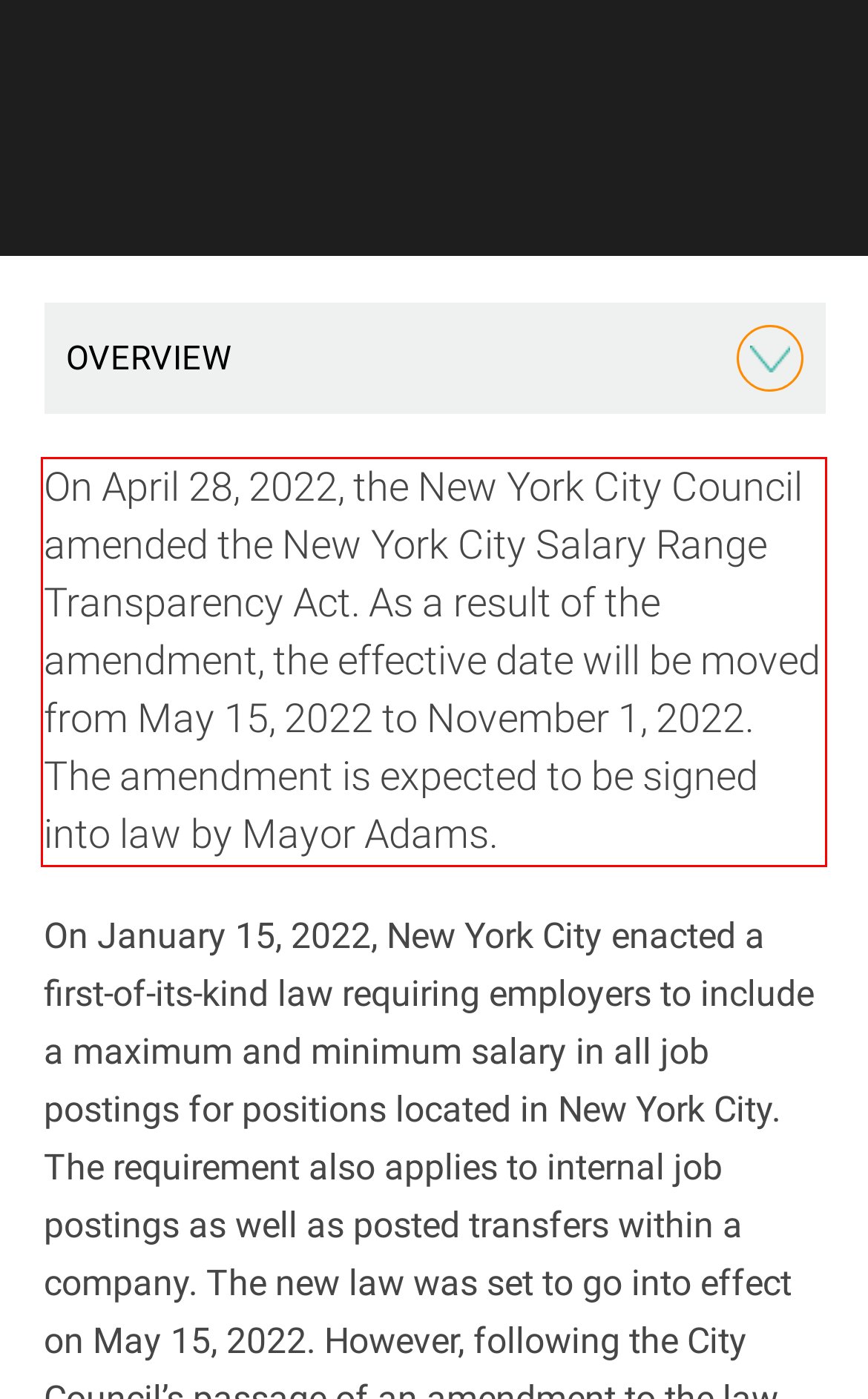Please identify the text within the red rectangular bounding box in the provided webpage screenshot.

On April 28, 2022, the New York City Council amended the New York City Salary Range Transparency Act. As a result of the amendment, the effective date will be moved from May 15, 2022 to November 1, 2022. The amendment is expected to be signed into law by Mayor Adams.